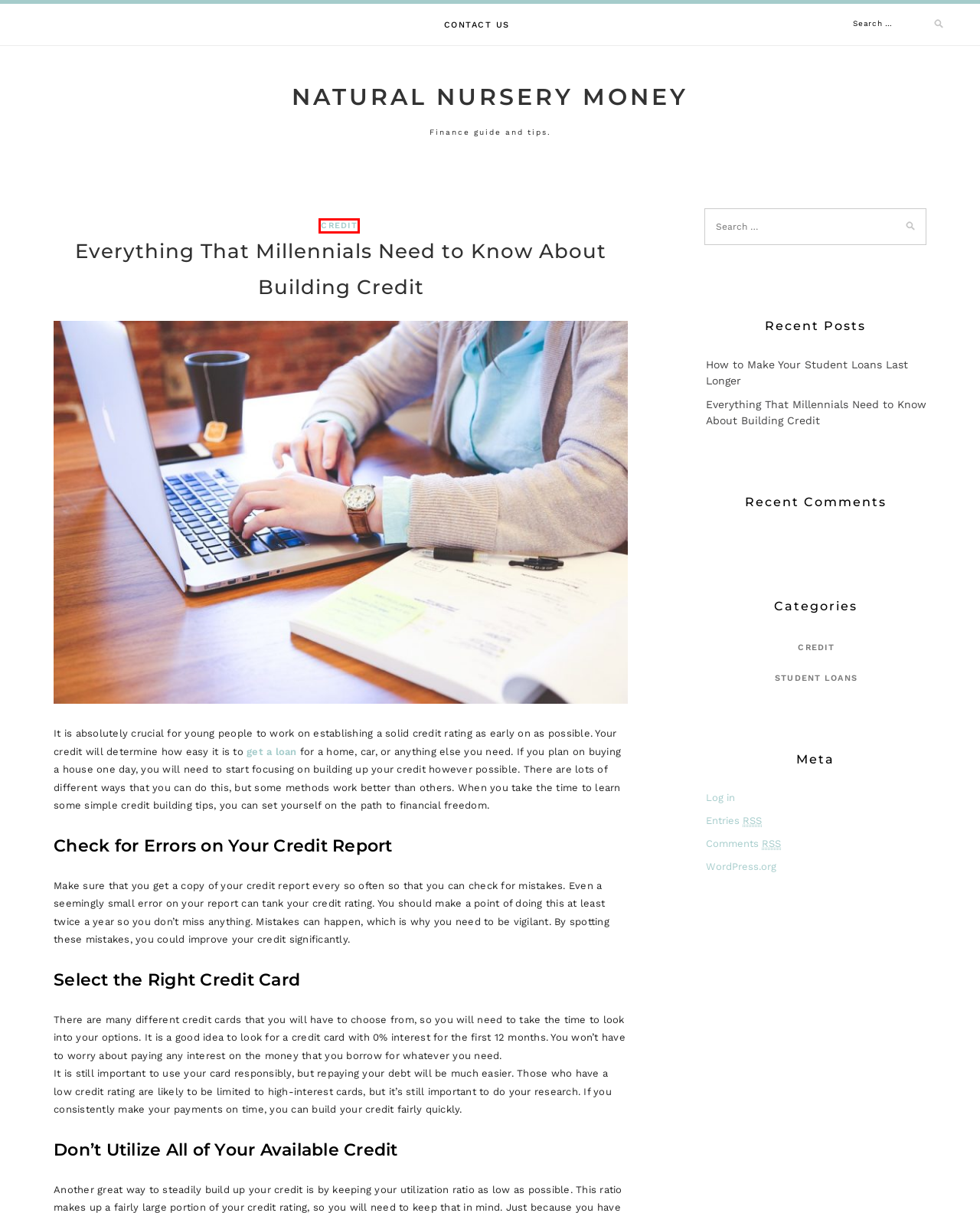Look at the screenshot of a webpage, where a red bounding box highlights an element. Select the best description that matches the new webpage after clicking the highlighted element. Here are the candidates:
A. Contact Us – Natural Nursery Money
B. Comments for Natural Nursery Money
C. Natural Nursery Money
D. Blog Tool, Publishing Platform, and CMS – WordPress.org
E. Natural Nursery Money – Finance guide and tips.
F. Credit – Natural Nursery Money
G. Student Loans – Natural Nursery Money
H. How to Make Your Student Loans Last Longer – Natural Nursery Money

F